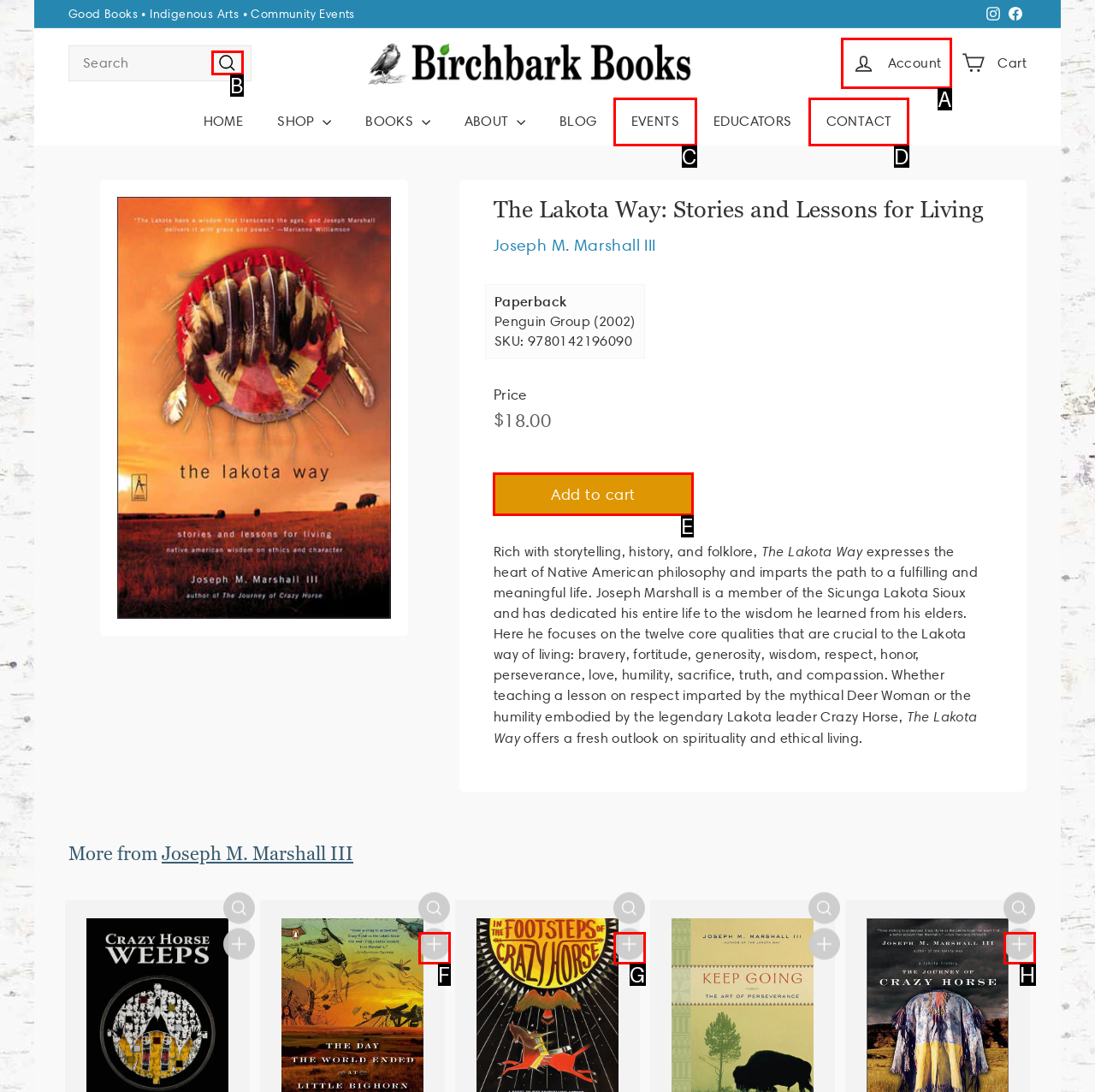Given the description: CONTACT, select the HTML element that matches it best. Reply with the letter of the chosen option directly.

D